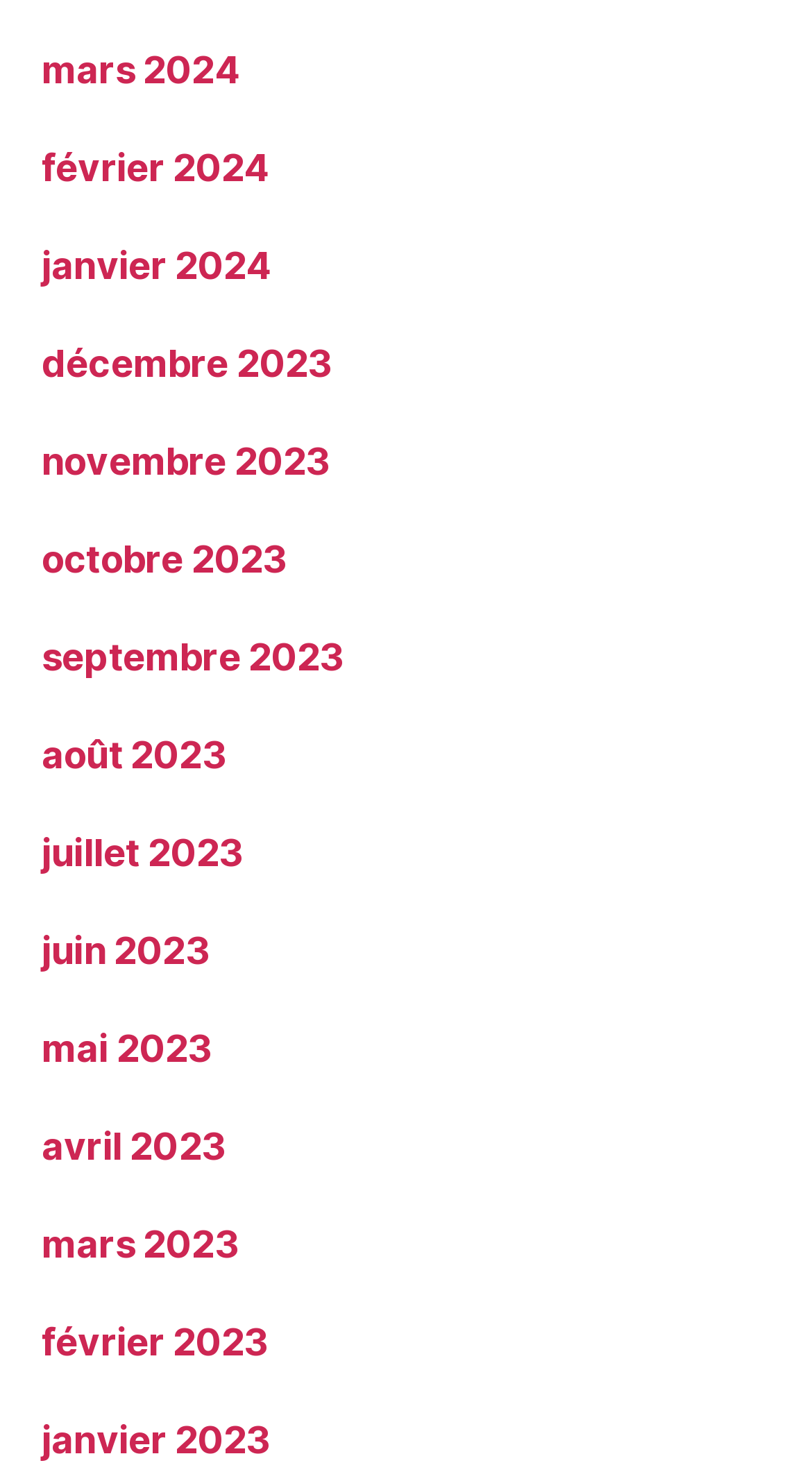Respond to the question below with a single word or phrase: How many months are listed?

12